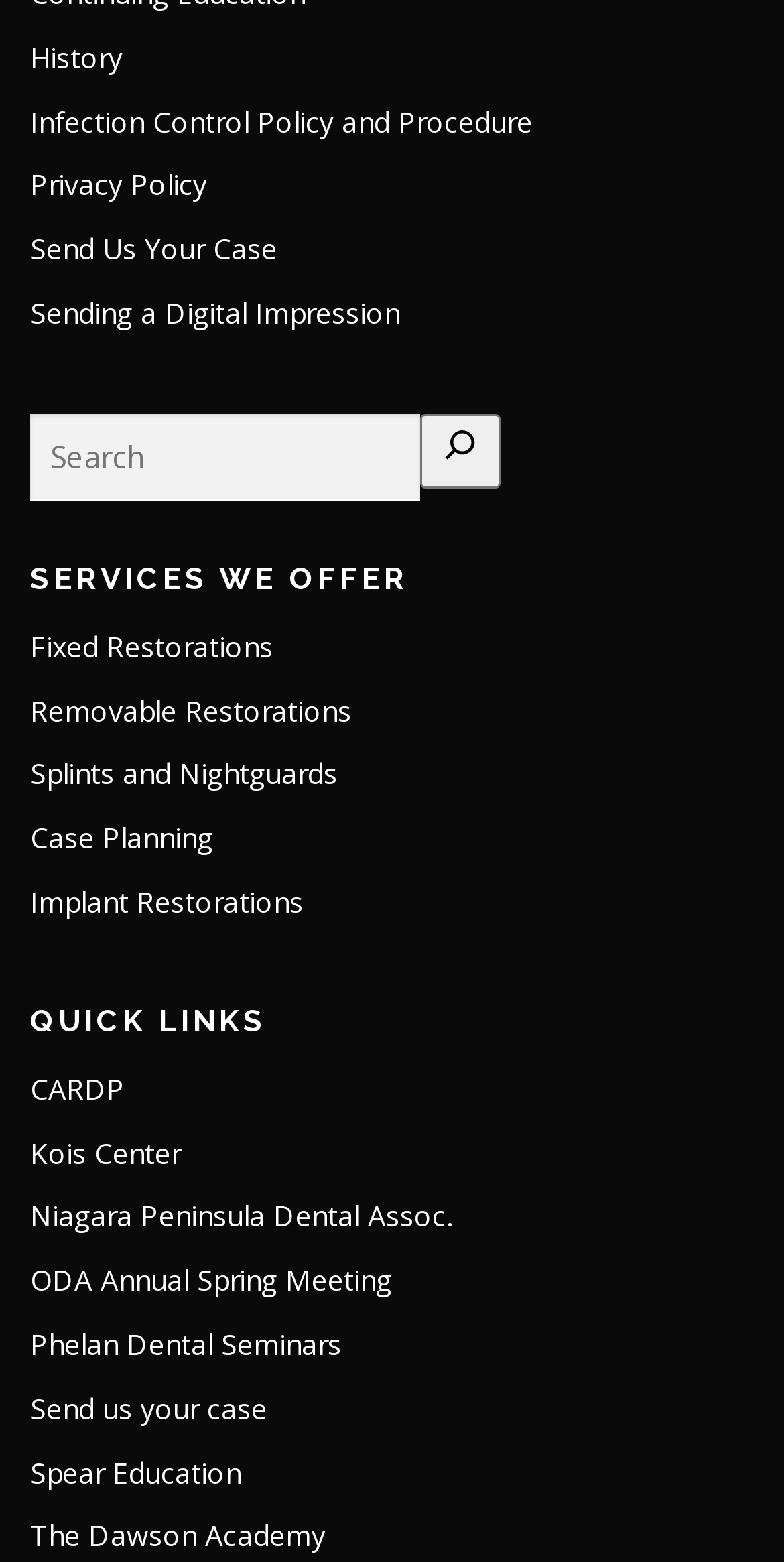Provide a short, one-word or phrase answer to the question below:
What is the first service offered by this dental laboratory?

Fixed Restorations